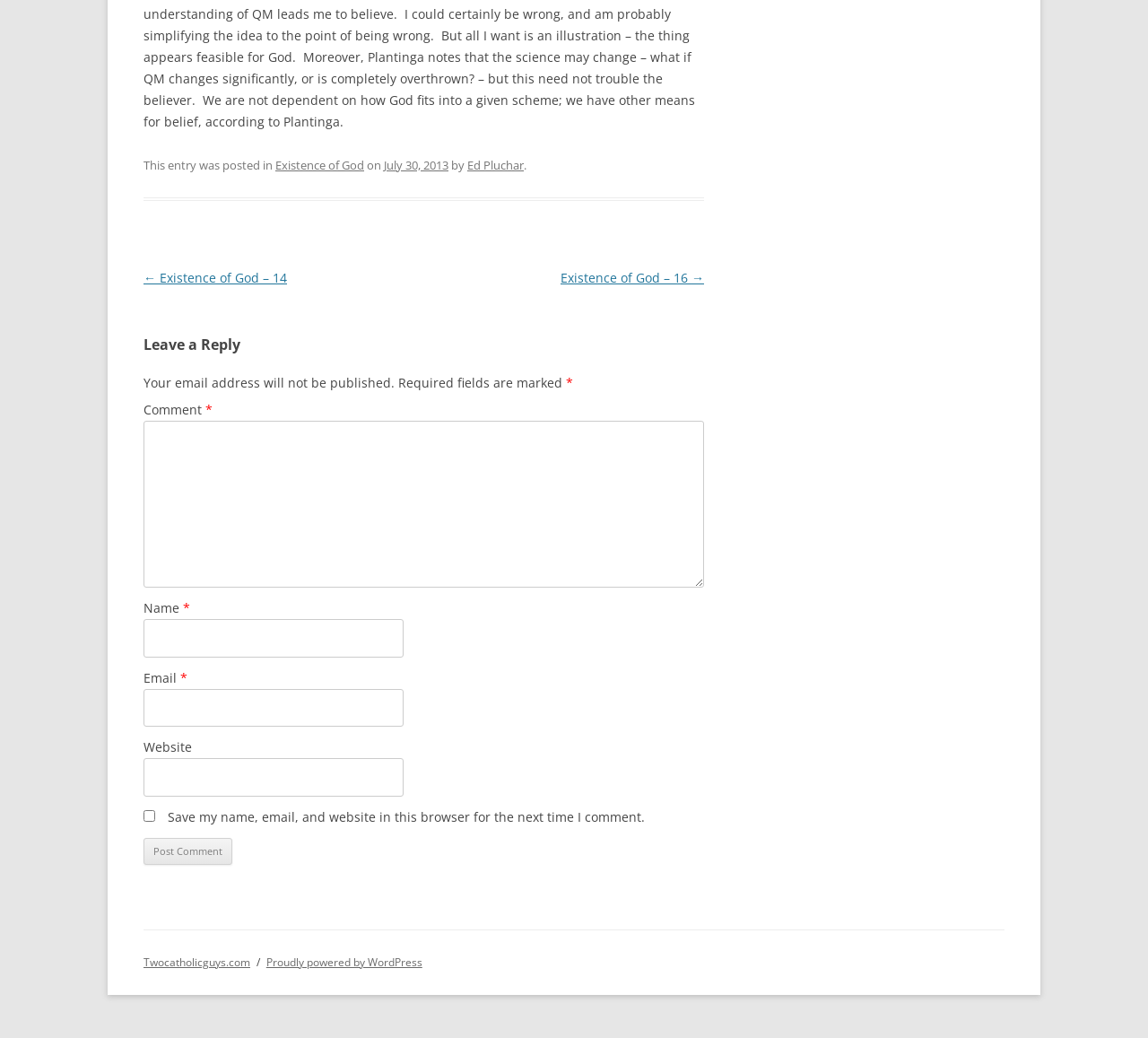Identify the coordinates of the bounding box for the element that must be clicked to accomplish the instruction: "Click on the link to The Direct Homepage".

None